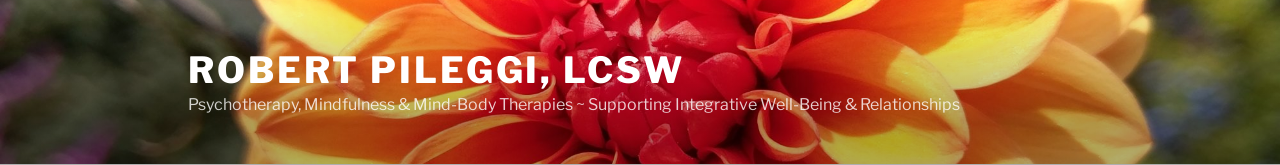What is Robert Pileggi's profession?
Answer the question with a single word or phrase, referring to the image.

Licensed clinical social worker